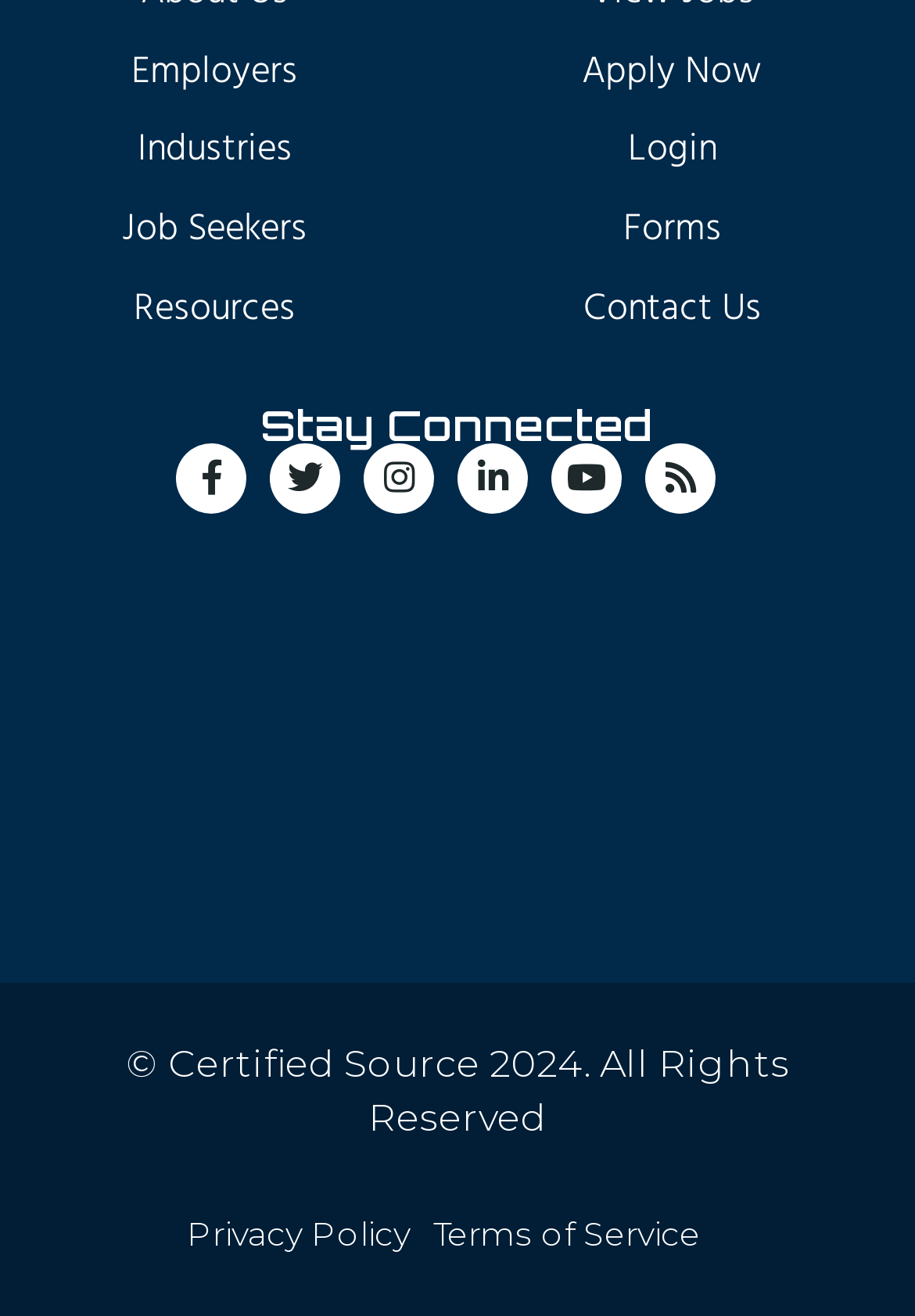What is the copyright year?
Please provide a full and detailed response to the question.

I looked at the footer of the webpage and found the copyright information which mentions the year 2024.